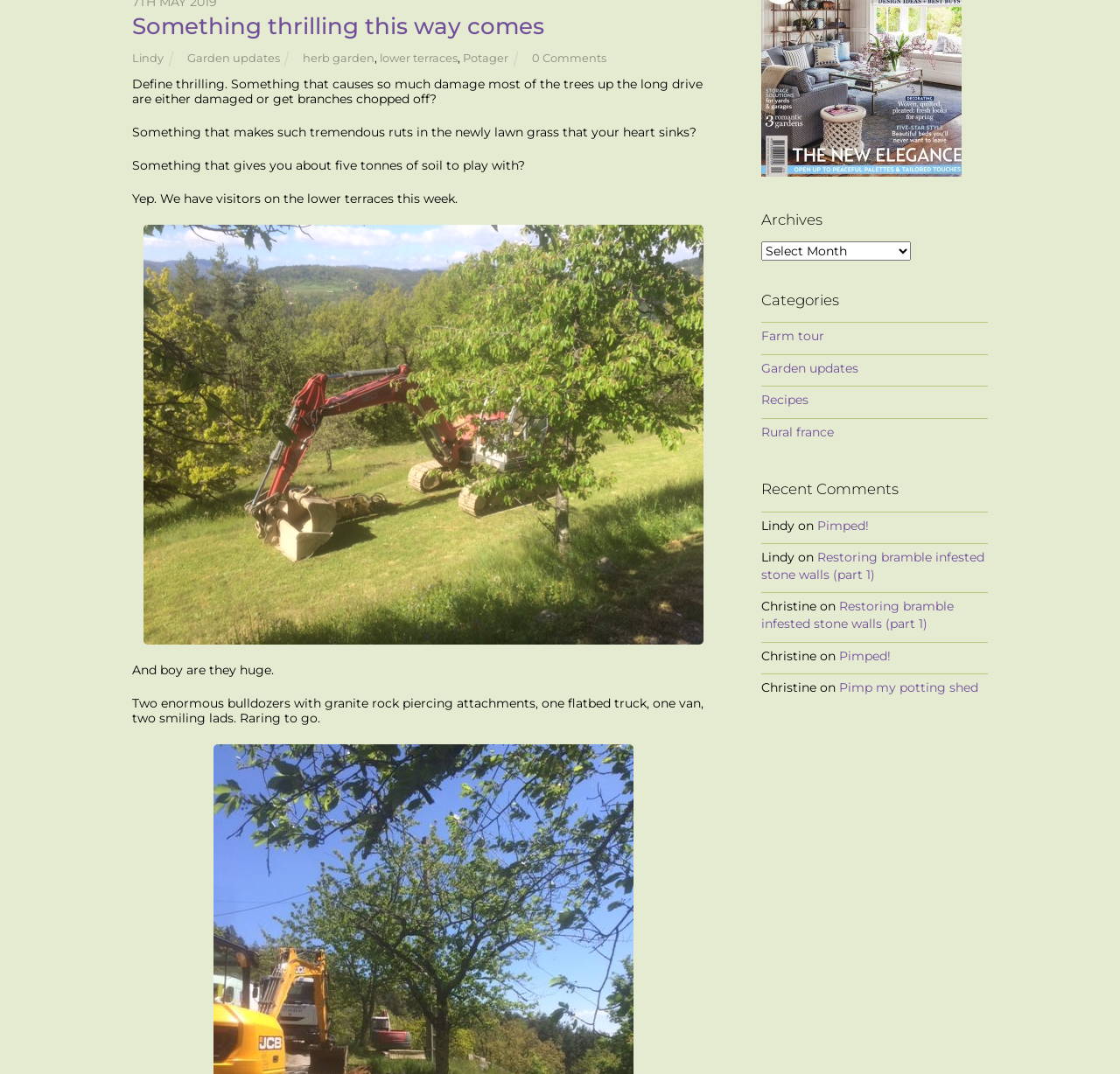Provide the bounding box coordinates for the specified HTML element described in this description: "Pimp my potting shed". The coordinates should be four float numbers ranging from 0 to 1, in the format [left, top, right, bottom].

[0.749, 0.633, 0.873, 0.648]